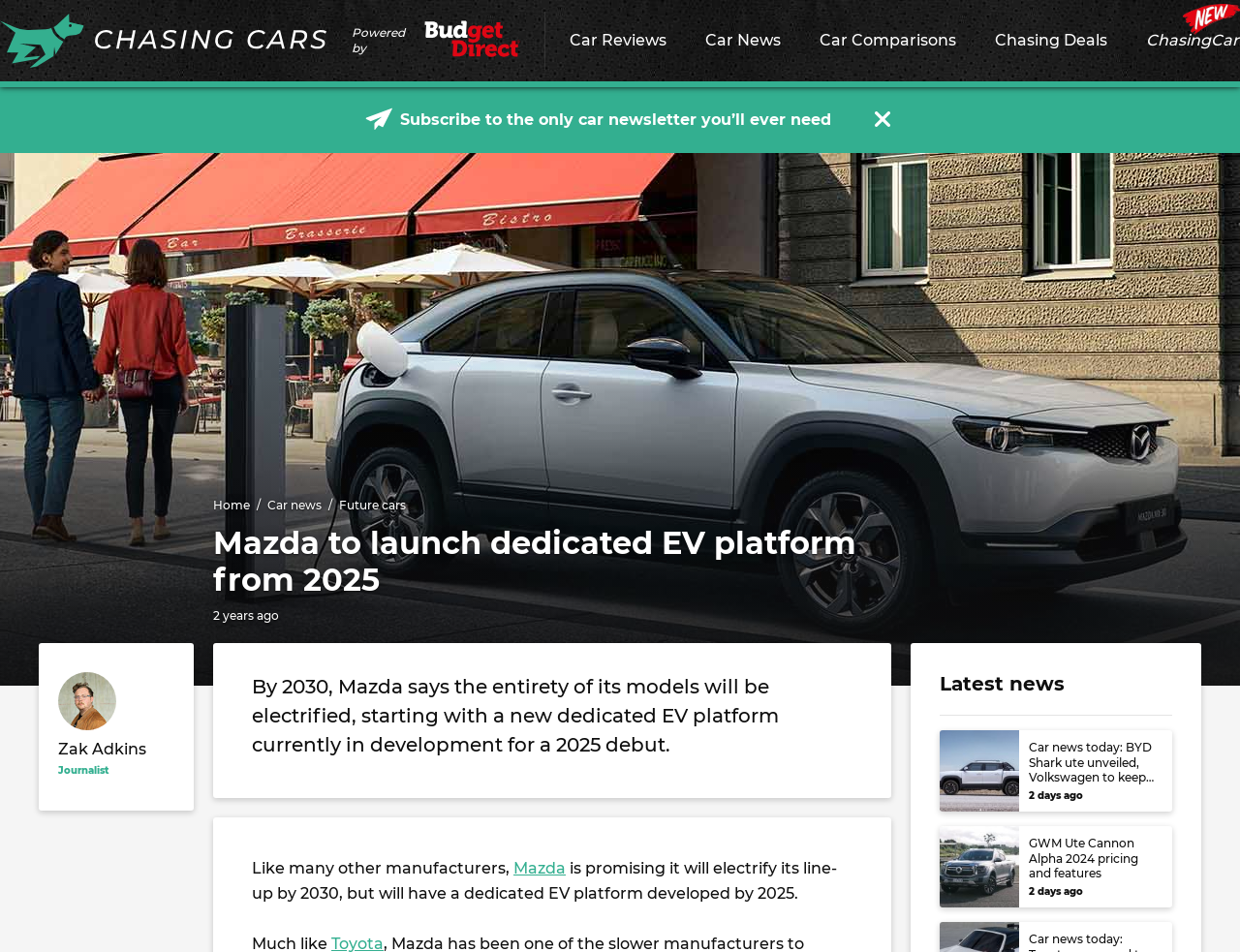Respond to the question with just a single word or phrase: 
How many news articles are listed?

2